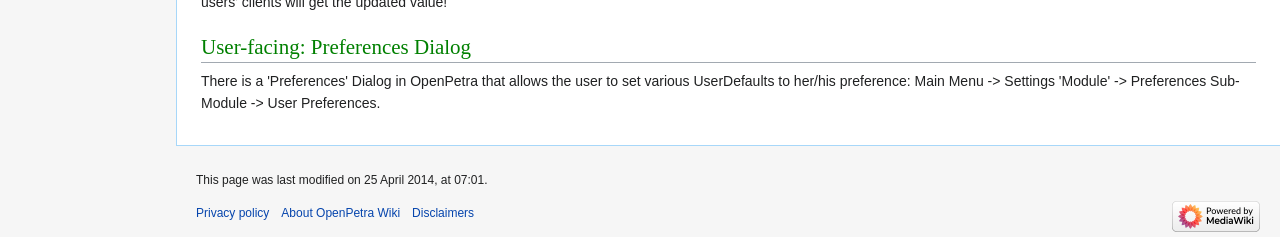How many links are there at the bottom of the page?
Answer the question based on the image using a single word or a brief phrase.

4